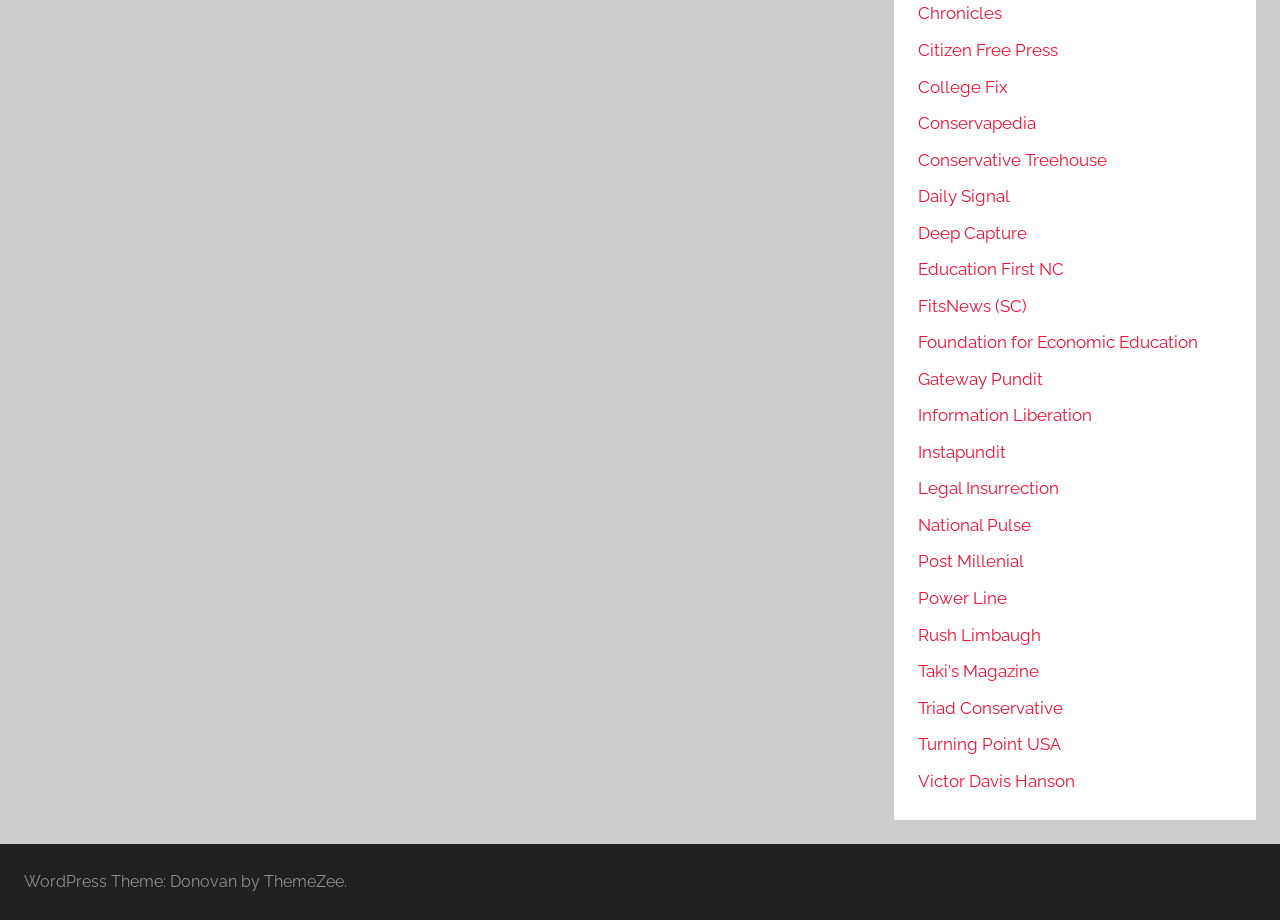Predict the bounding box for the UI component with the following description: "College Fix".

[0.717, 0.083, 0.787, 0.105]